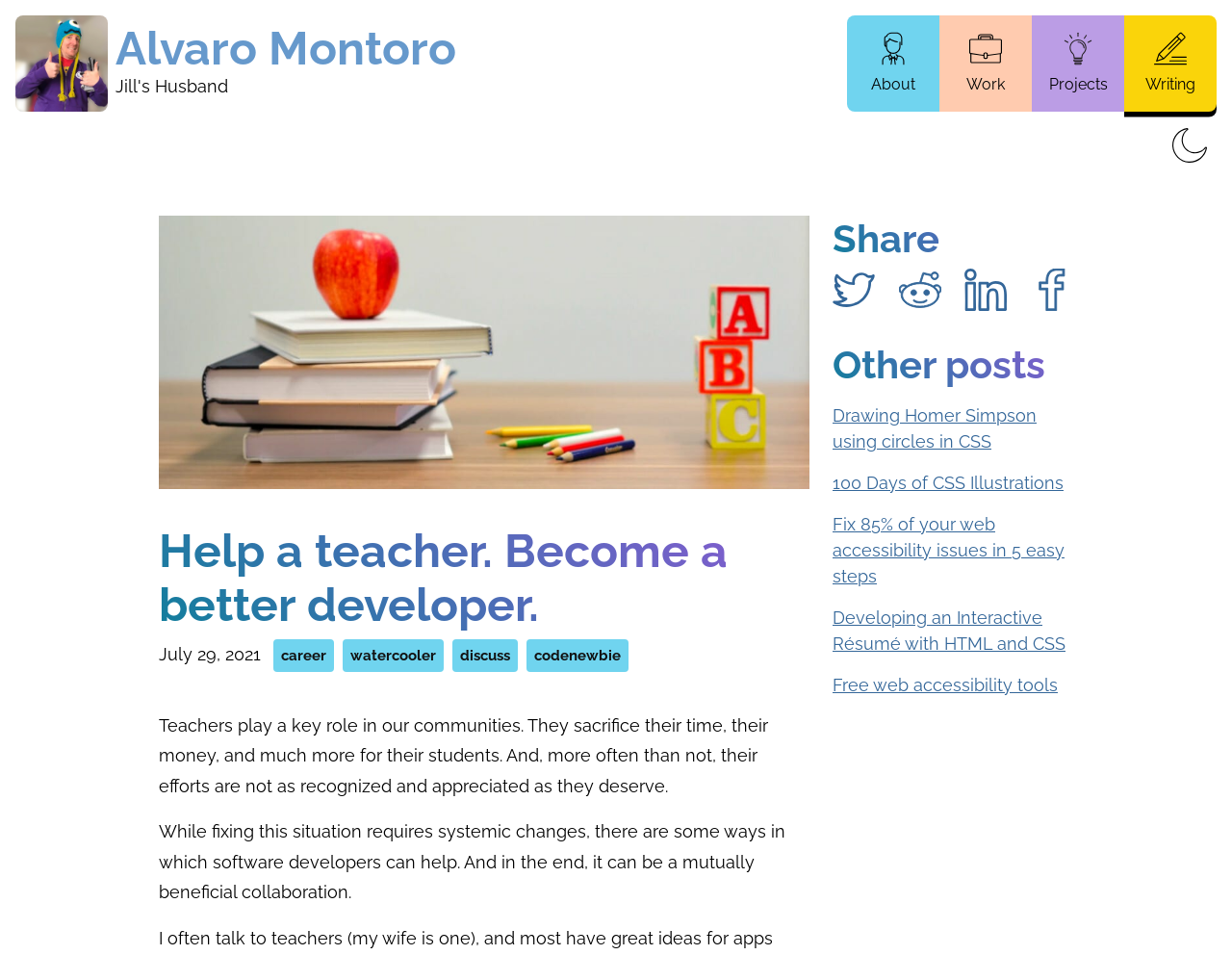Identify the coordinates of the bounding box for the element that must be clicked to accomplish the instruction: "Share on Twitter".

[0.676, 0.281, 0.71, 0.326]